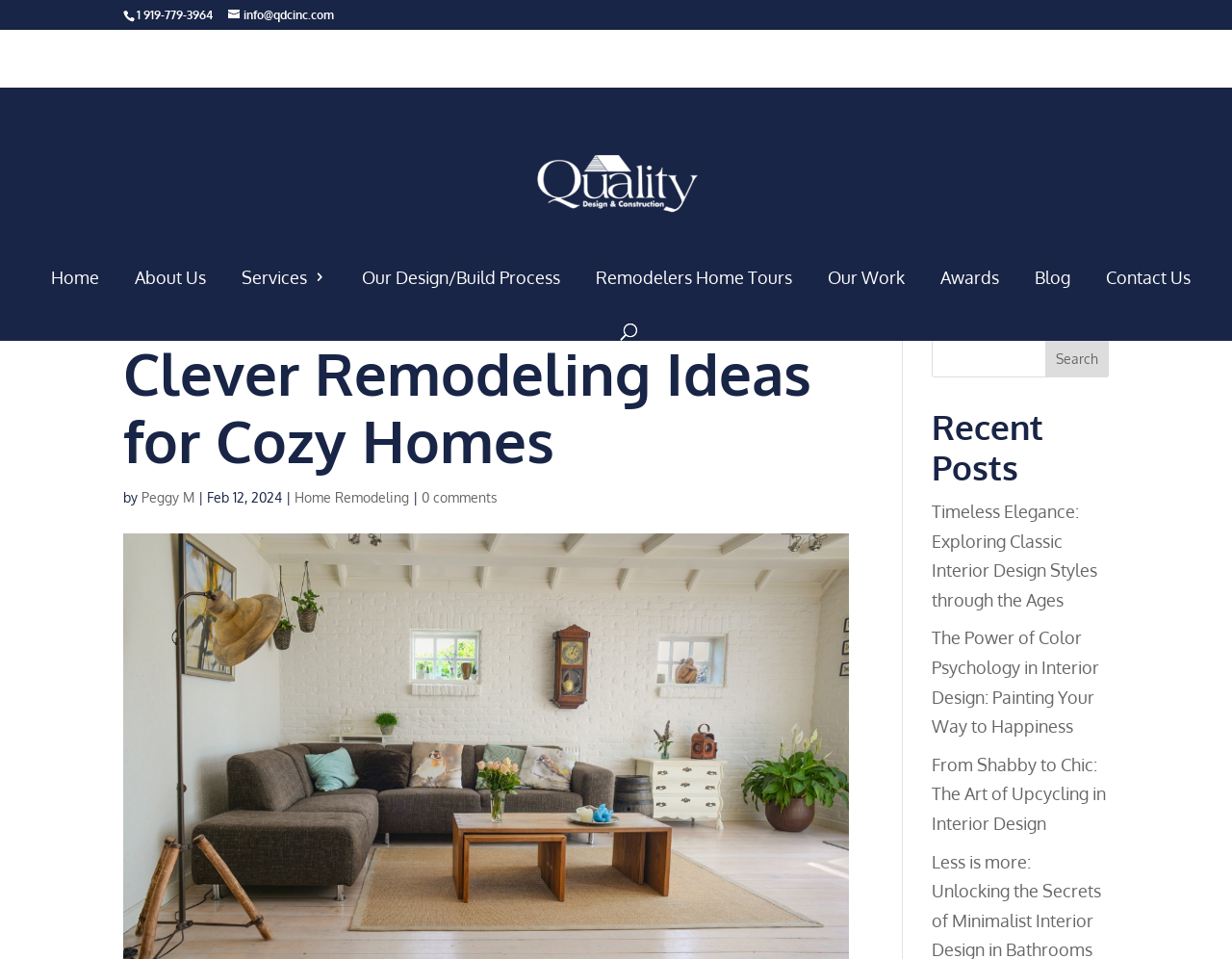What is the email address displayed?
Provide an in-depth and detailed answer to the question.

I looked for the email address in the top section of the webpage and found it displayed as 'info@qdcinc.com'.